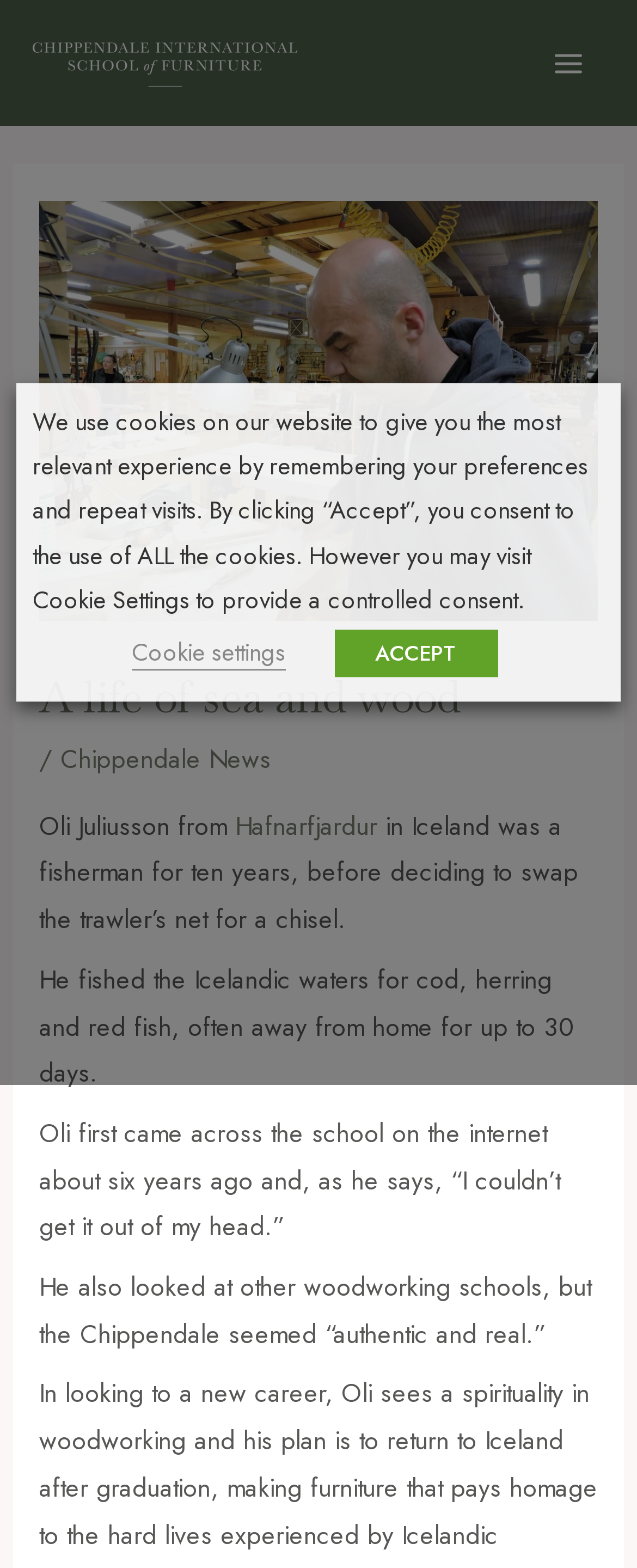Respond with a single word or phrase:
What was Oli's impression of the Chippendale School of Furniture?

Authentic and real